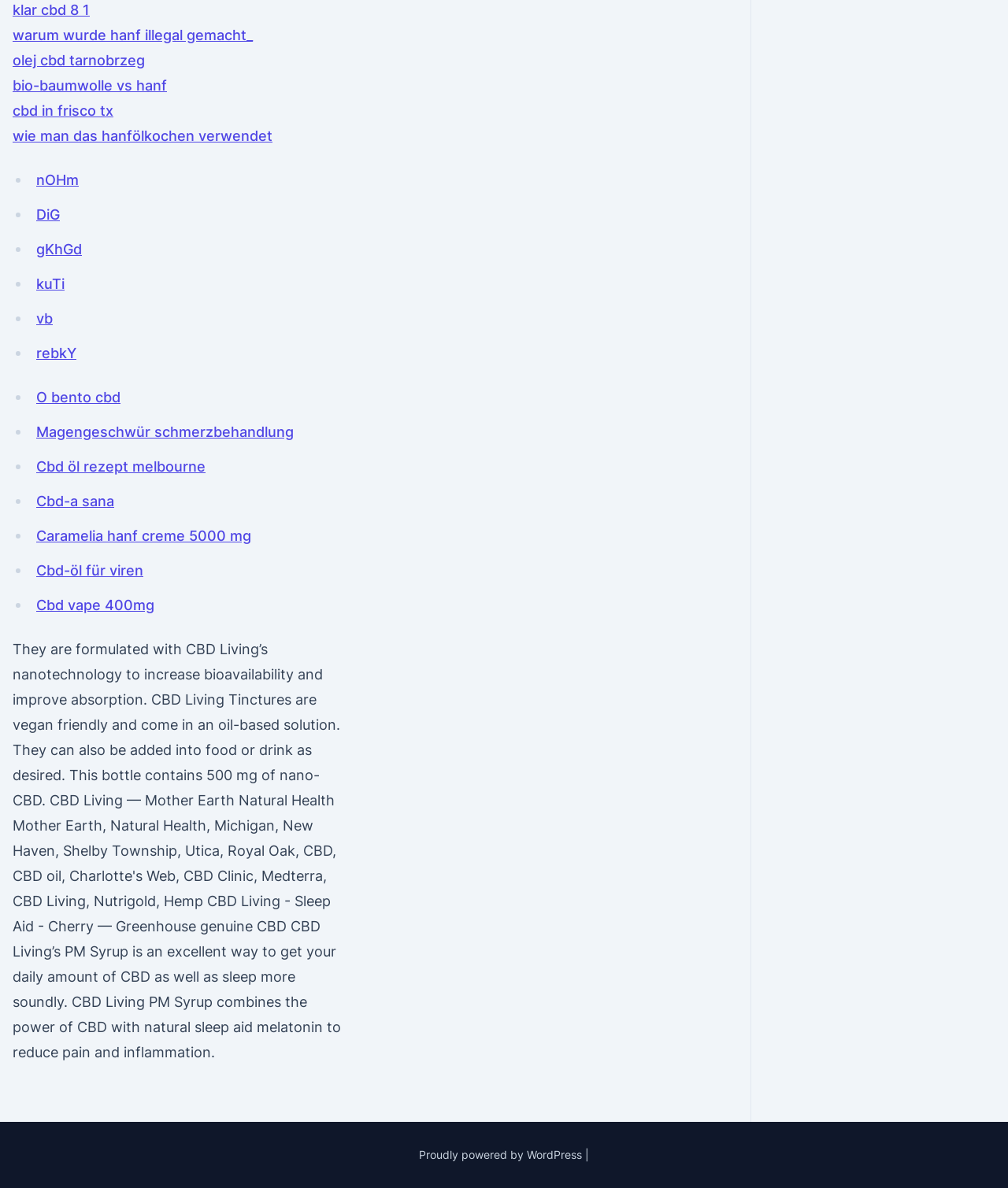Respond to the question below with a concise word or phrase:
What is the topic of the webpage?

CBD and hemp